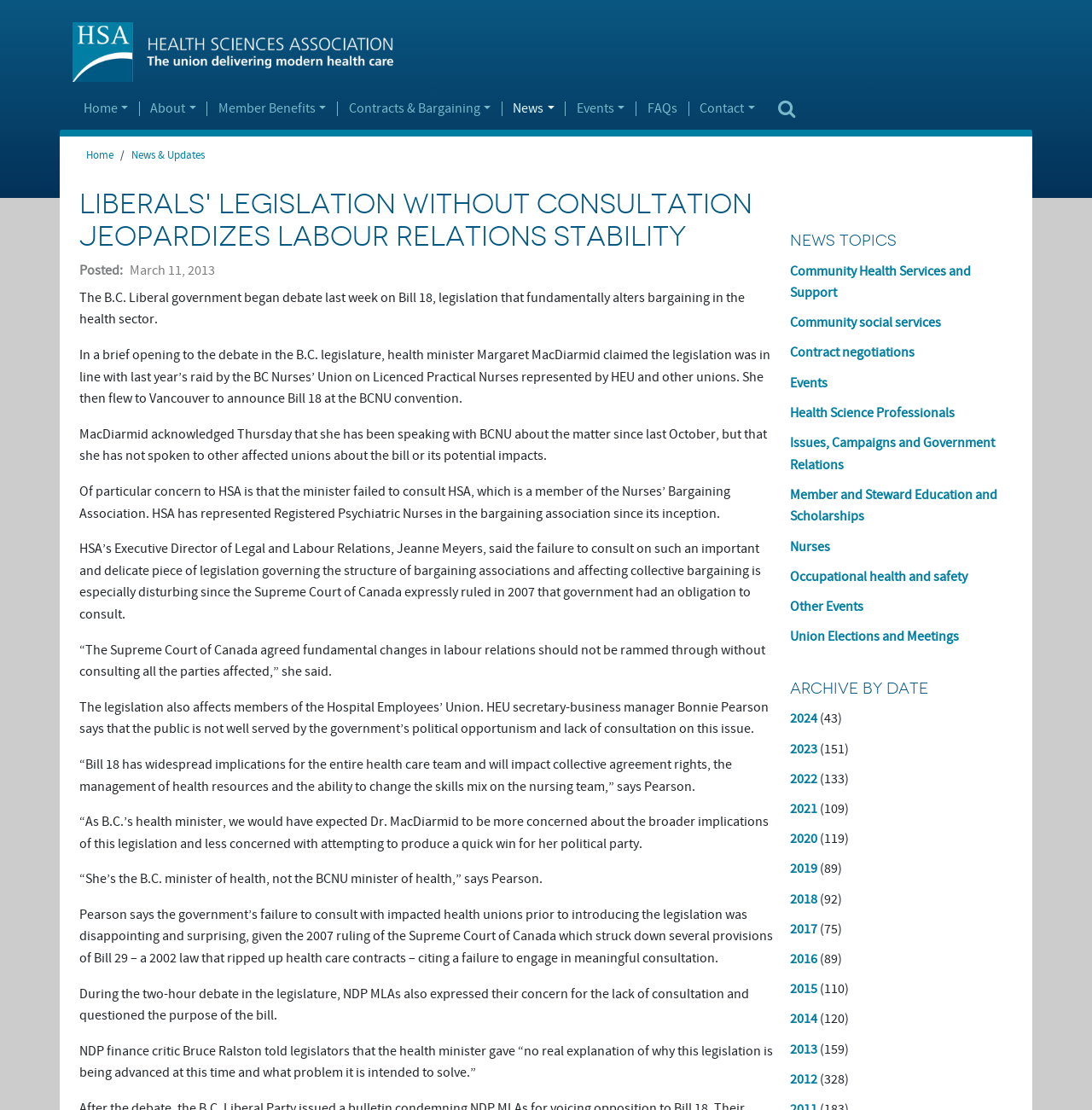What is the date of the news article?
Kindly offer a detailed explanation using the data available in the image.

The date of the news article can be found in the text 'Posted March 11, 2013' which is located below the main heading.